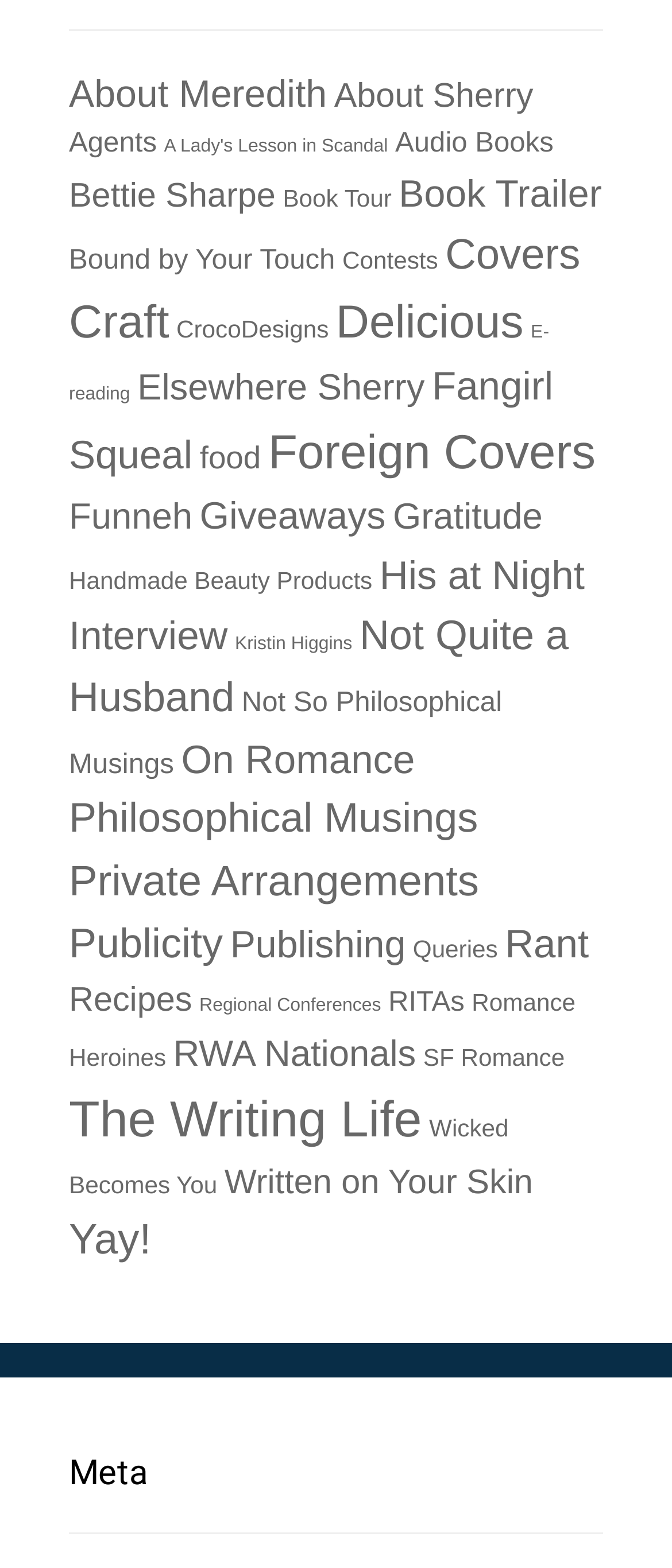Please provide the bounding box coordinates for the element that needs to be clicked to perform the instruction: "Read about A Lady's Lesson in Scandal". The coordinates must consist of four float numbers between 0 and 1, formatted as [left, top, right, bottom].

[0.244, 0.087, 0.577, 0.1]